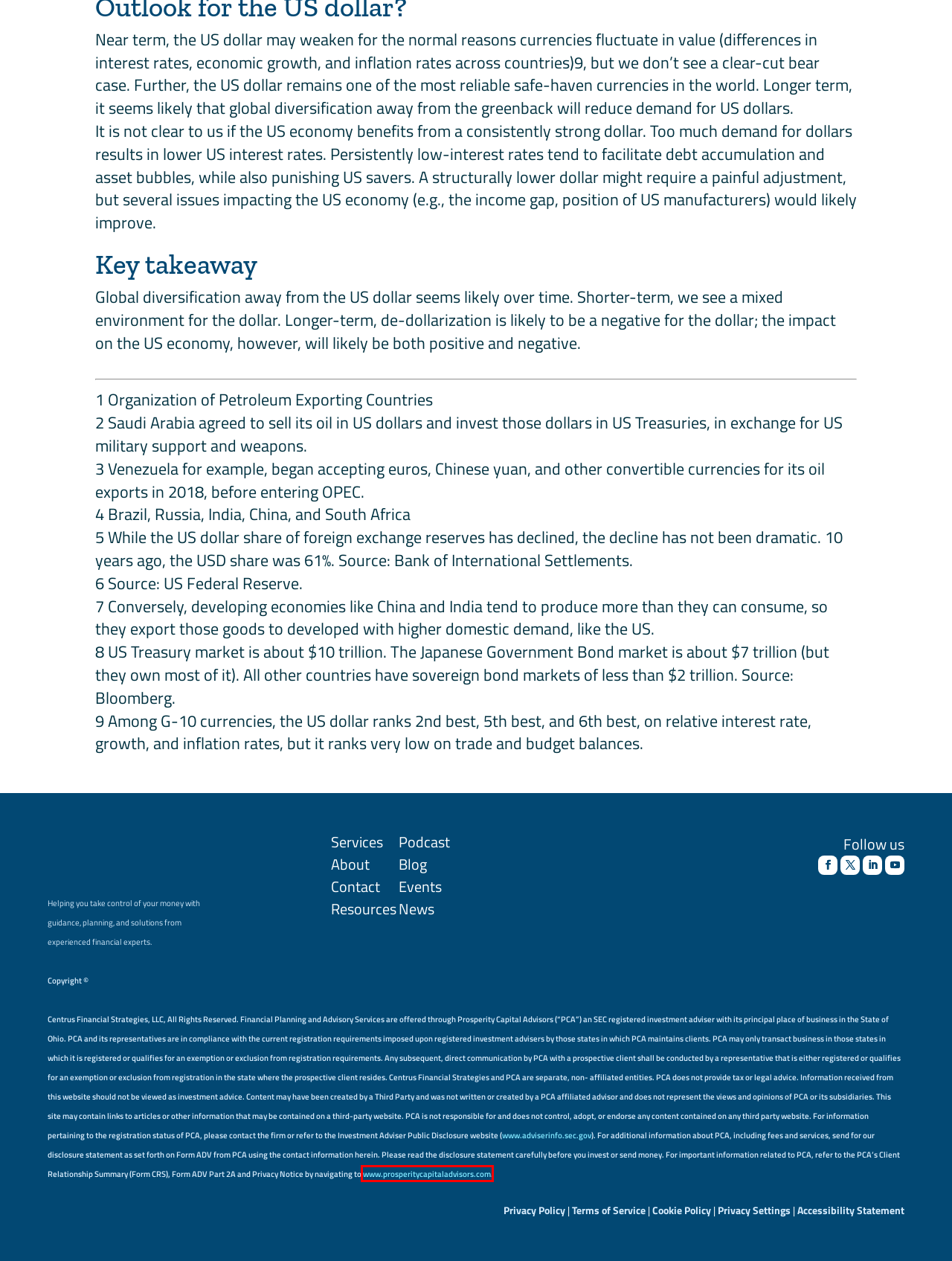Inspect the provided webpage screenshot, concentrating on the element within the red bounding box. Select the description that best represents the new webpage after you click the highlighted element. Here are the candidates:
A. Contact - Centrus Financial Strategies
B. Accessibility Statement - Centrus Financial Strategies
C. Cookie Policy - Centrus Financial Strategies
D. Financial Planner, Wealth Management Firms in Orlando, Florida
E. Home - Prosperity Capital Advisors
F. Privacy Policy - Centrus Financial Strategies
G. Best Personal Financial Resources And Strategies
H. Centrus Financial Strategies Podcast | Your Key to Financial Wisdom

E